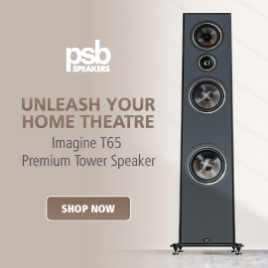Provide a comprehensive description of the image.

The image showcases the **PSB Imagine T65 Premium Tower Speaker**, designed to elevate home audio experiences. It features a sleek, modern design with a tall, narrow profile, accentuated by three expertly crafted speaker units. The promotional text emphasizes its capability to "Unleash Your Home Theatre," inviting customers to explore the powerful sound dynamics it offers. Positioned against a stylish, light-toned background, this image draws attention to the speaker's refined aesthetics, making it an ideal addition to contemporary home entertainment setups. A prominent "SHOP NOW" button encourages immediate engagement, making it easy for potential buyers to acquire this premium audio equipment.